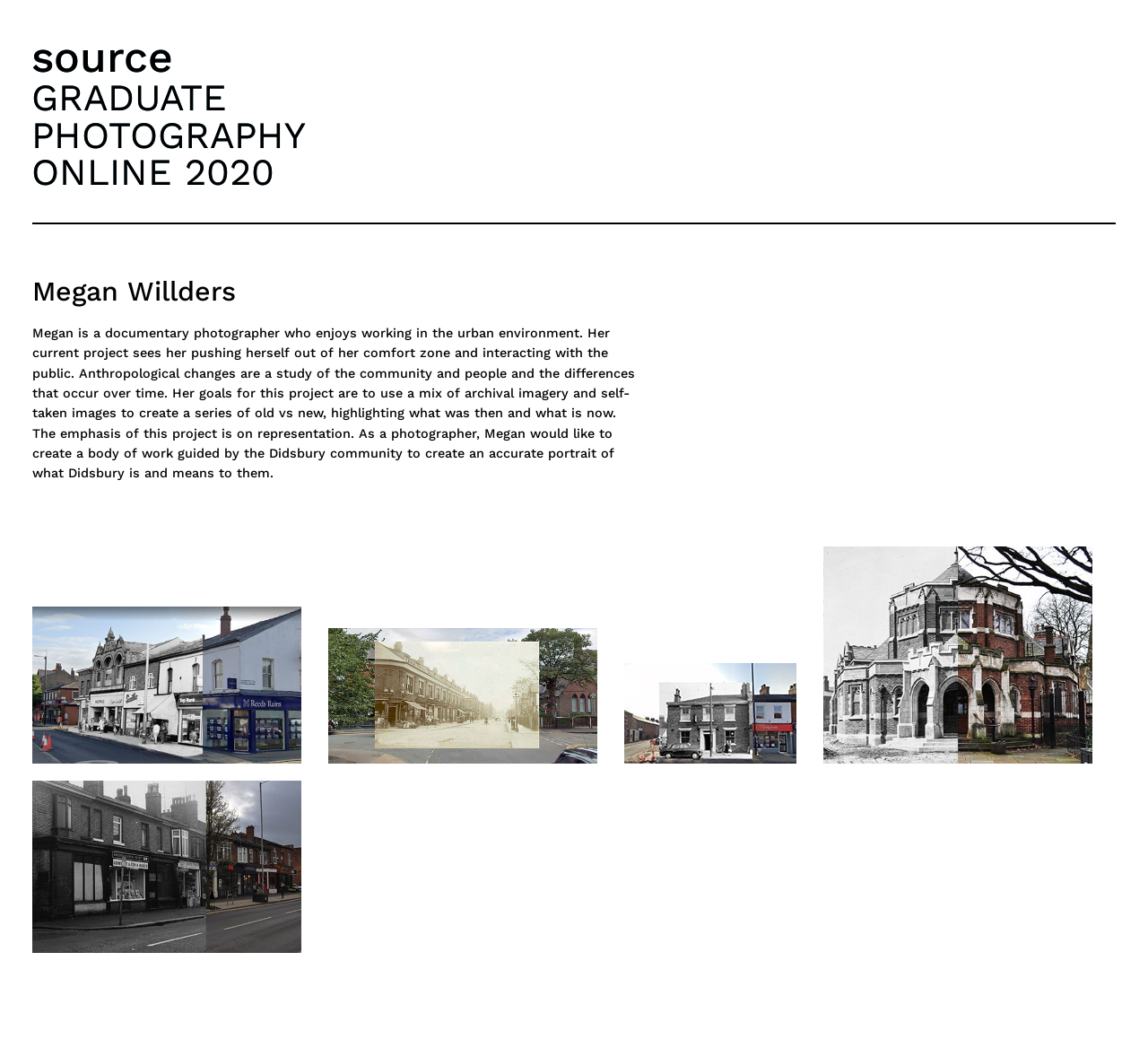Generate the text of the webpage's primary heading.

GRADUATE
PHOTOGRAPHY
ONLINE 2020